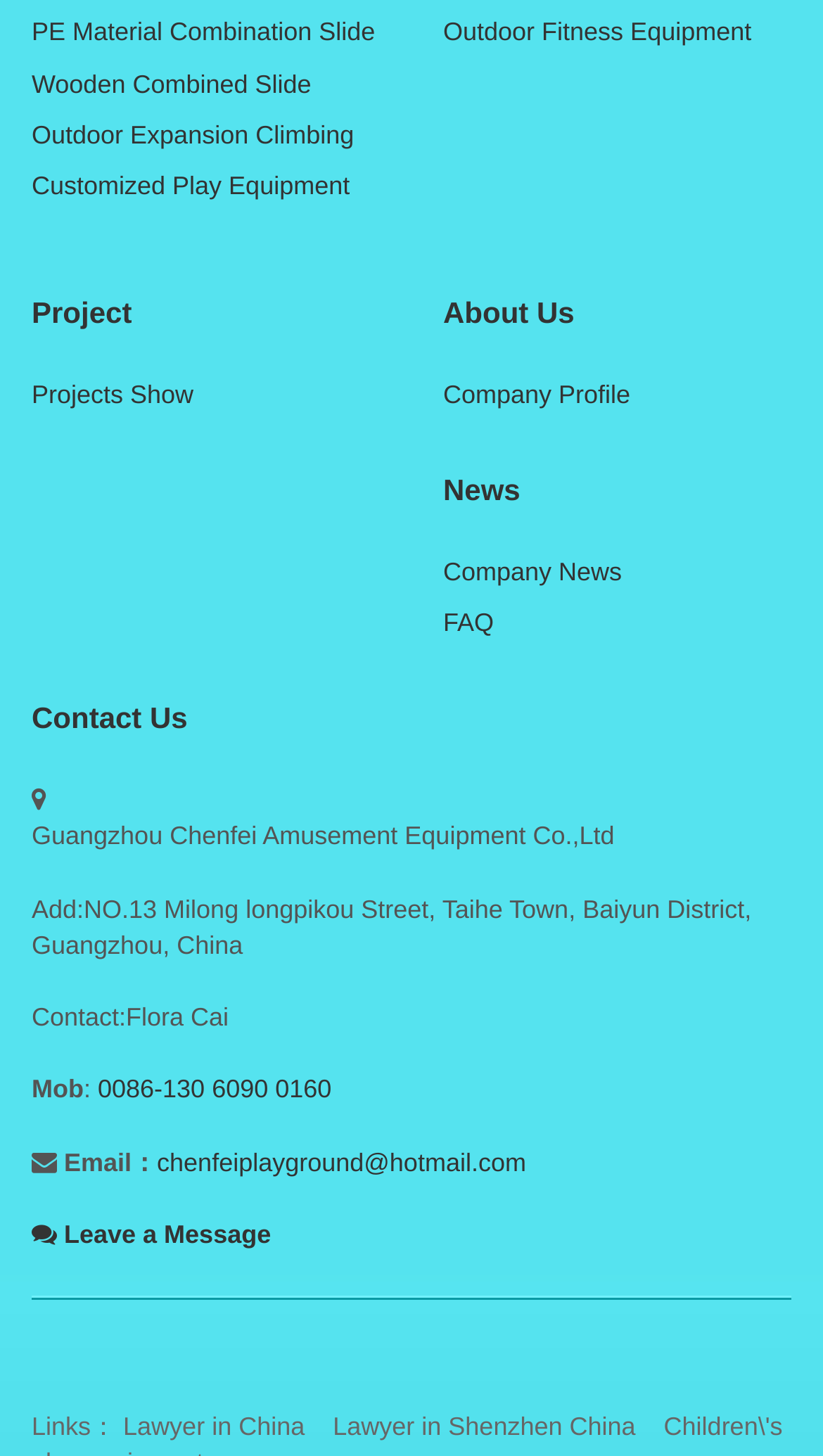Determine the bounding box coordinates of the UI element described by: "PE Material Combination Slide".

[0.038, 0.012, 0.456, 0.033]